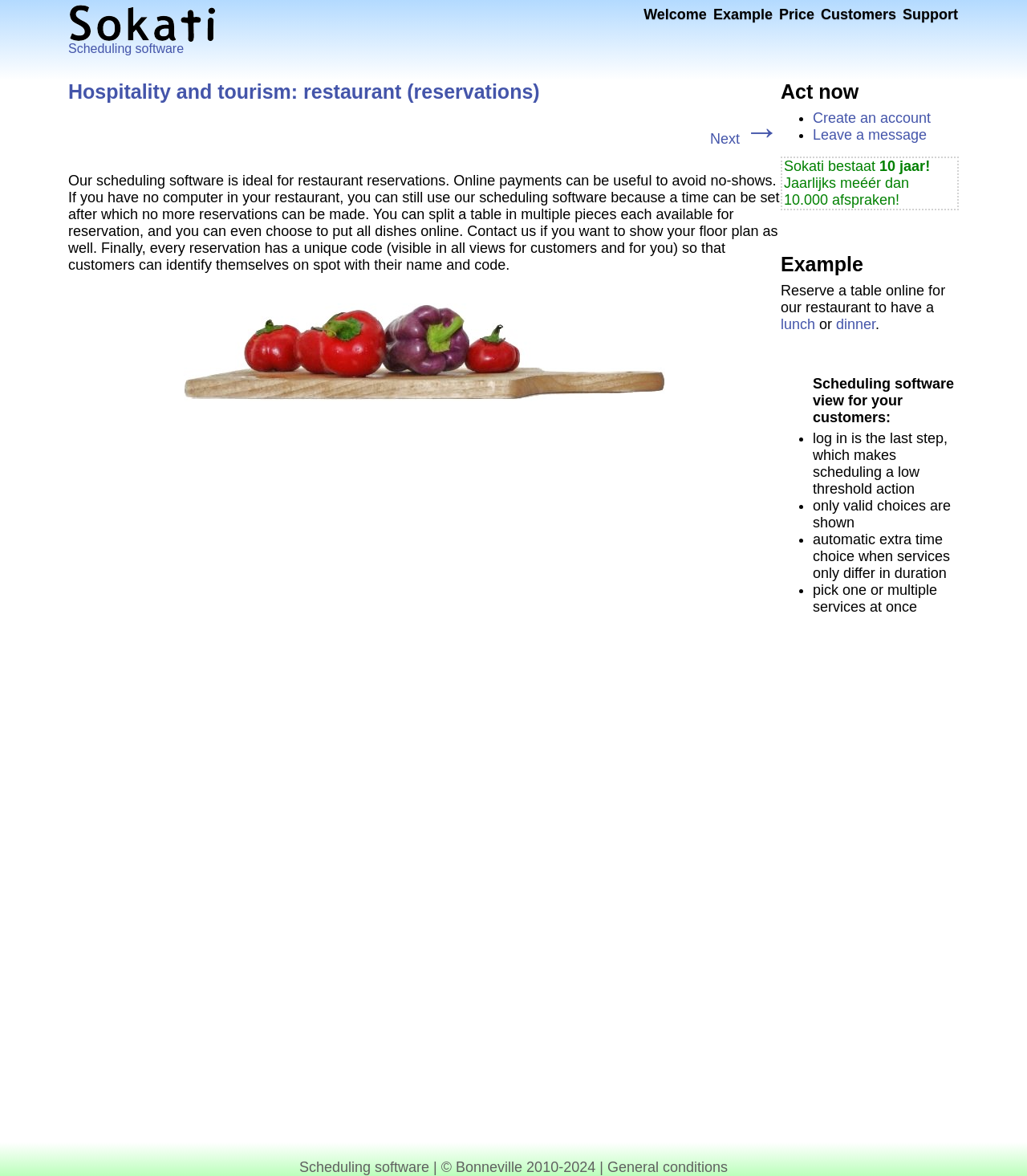Identify the bounding box coordinates of the element to click to follow this instruction: 'View 'Example''. Ensure the coordinates are four float values between 0 and 1, provided as [left, top, right, bottom].

[0.691, 0.003, 0.753, 0.022]